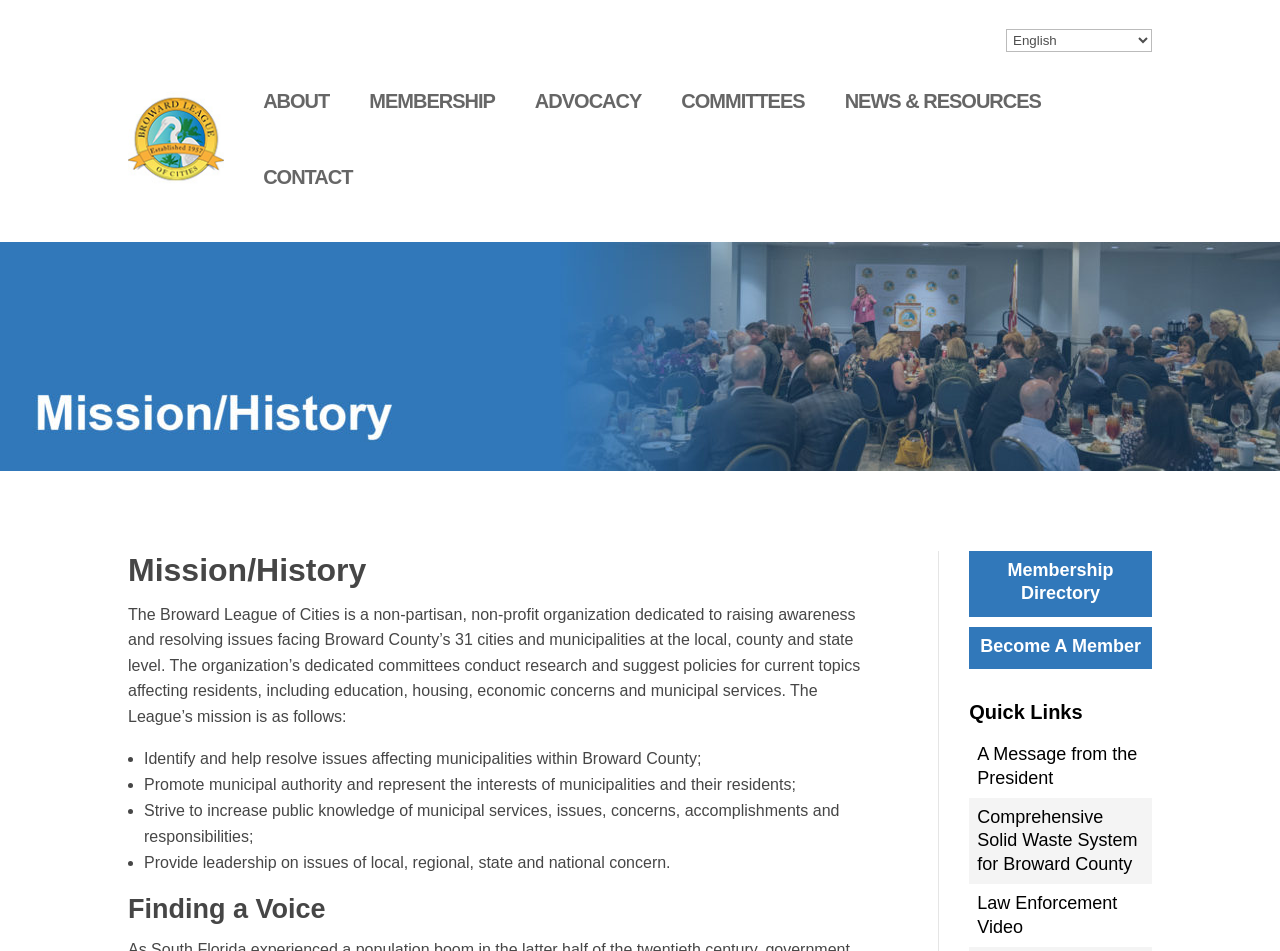Find the bounding box coordinates for the area that must be clicked to perform this action: "Go to Broward League of Cities homepage".

[0.1, 0.095, 0.175, 0.196]